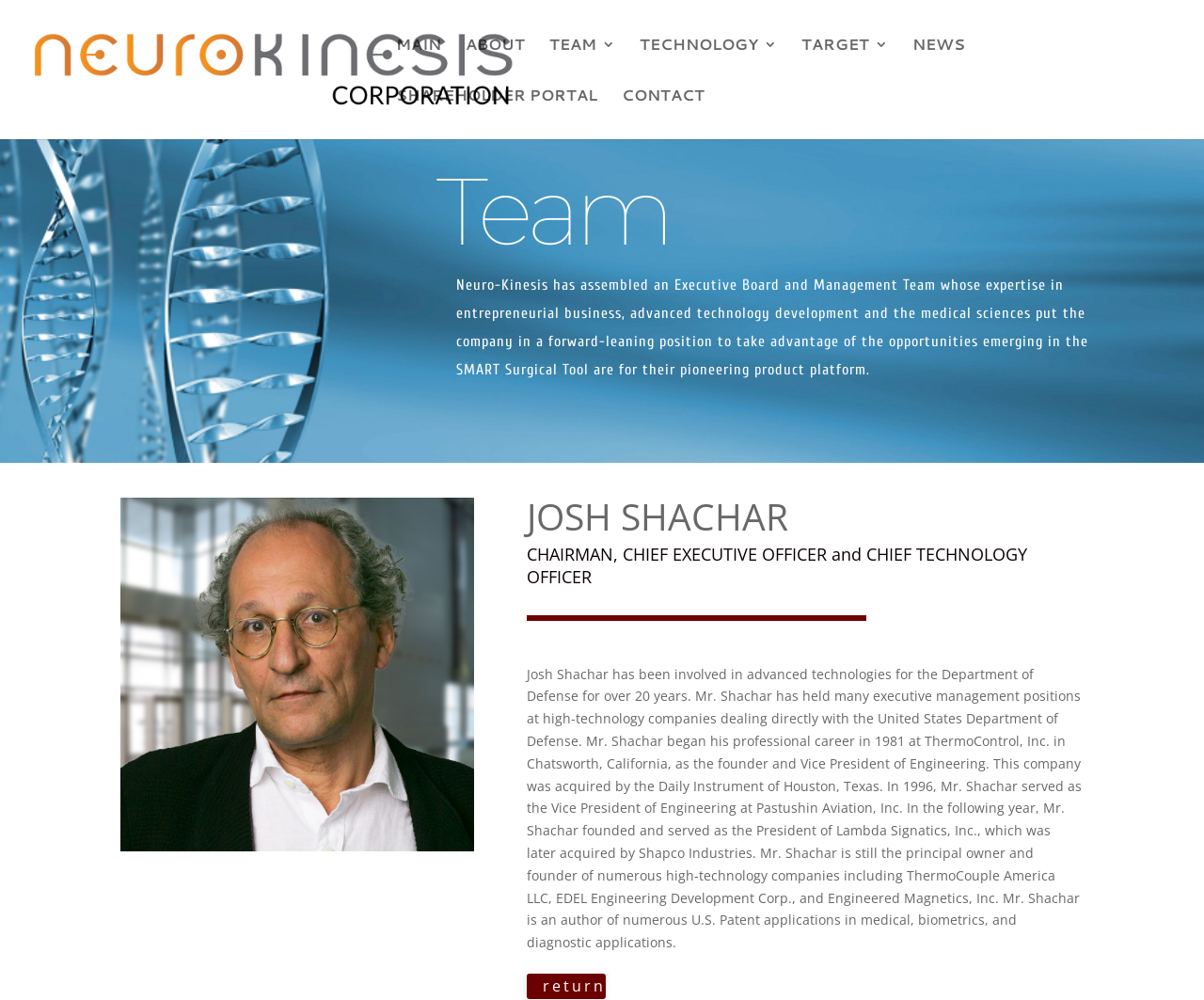Who is the CEO of Neuro-Kinesis?
Analyze the screenshot and provide a detailed answer to the question.

The CEO of Neuro-Kinesis is Josh Shachar, as indicated by the heading 'JOSH SHACHAR' and the text 'CHAIRMAN, CHIEF EXECUTIVE OFFICER and CHIEF TECHNOLOGY OFFICER'.